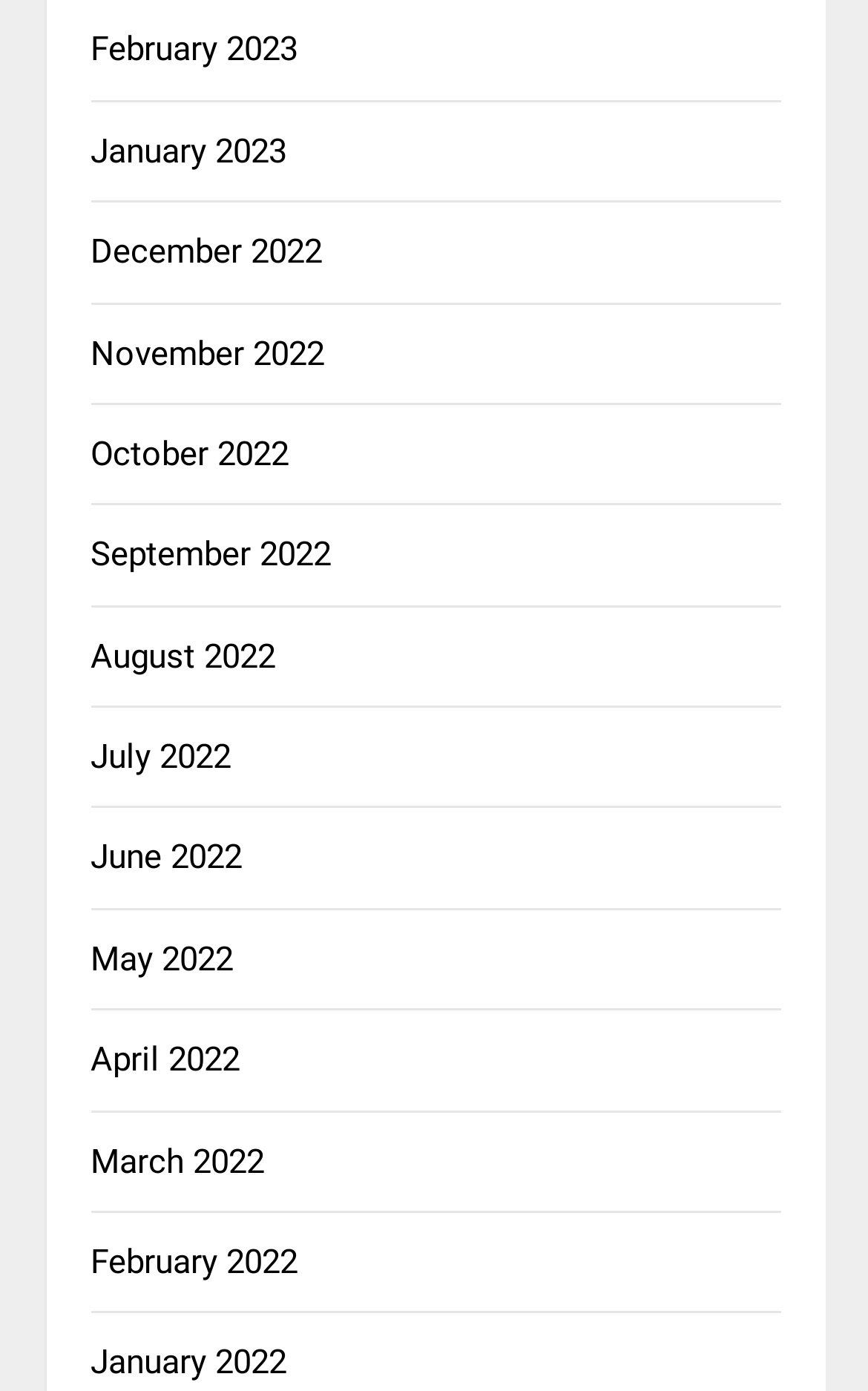Answer succinctly with a single word or phrase:
How many links are on the webpage?

12